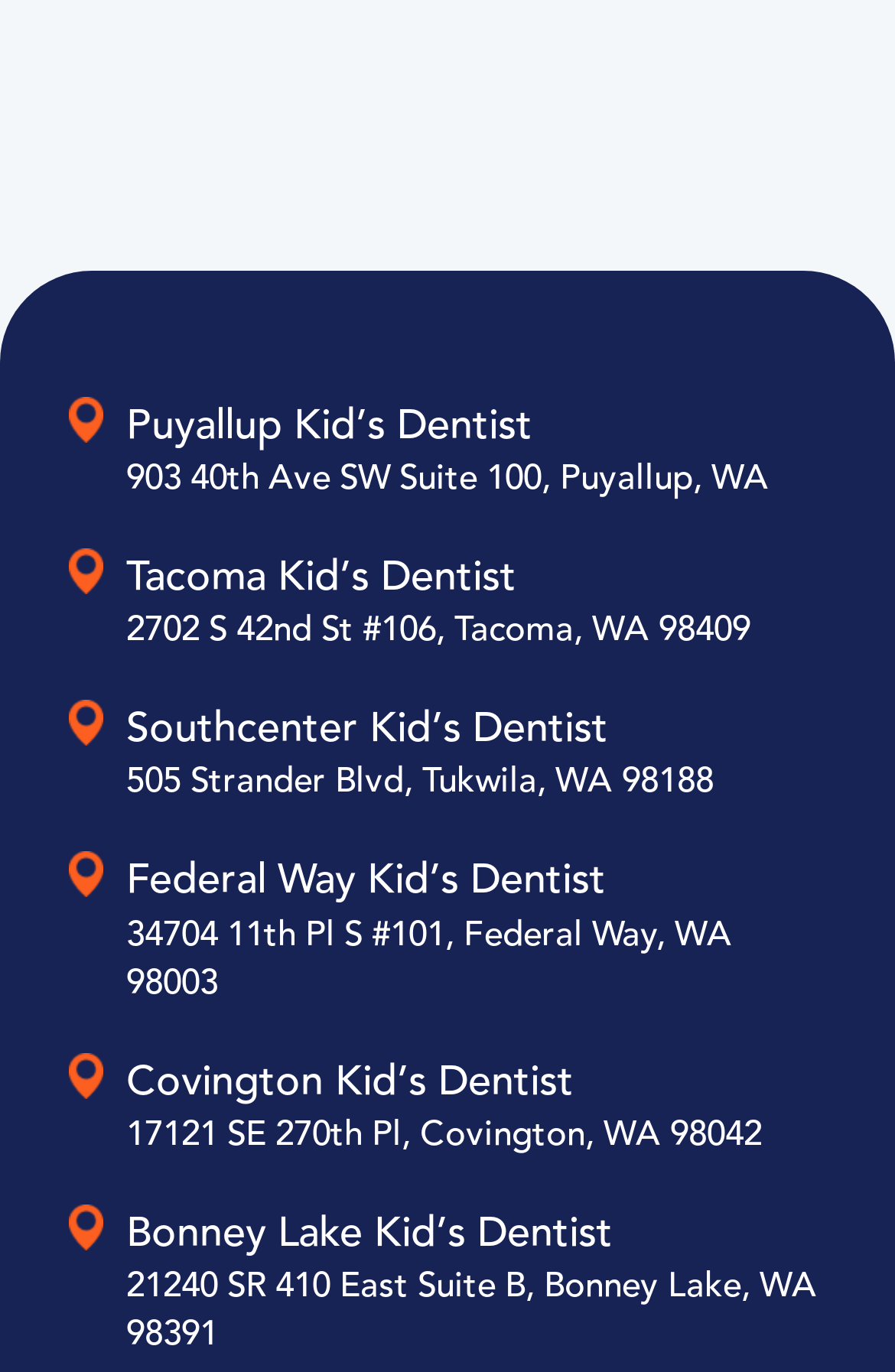Locate the bounding box coordinates of the segment that needs to be clicked to meet this instruction: "Get directions to Tacoma Kid’s Dentist".

[0.077, 0.442, 0.838, 0.477]